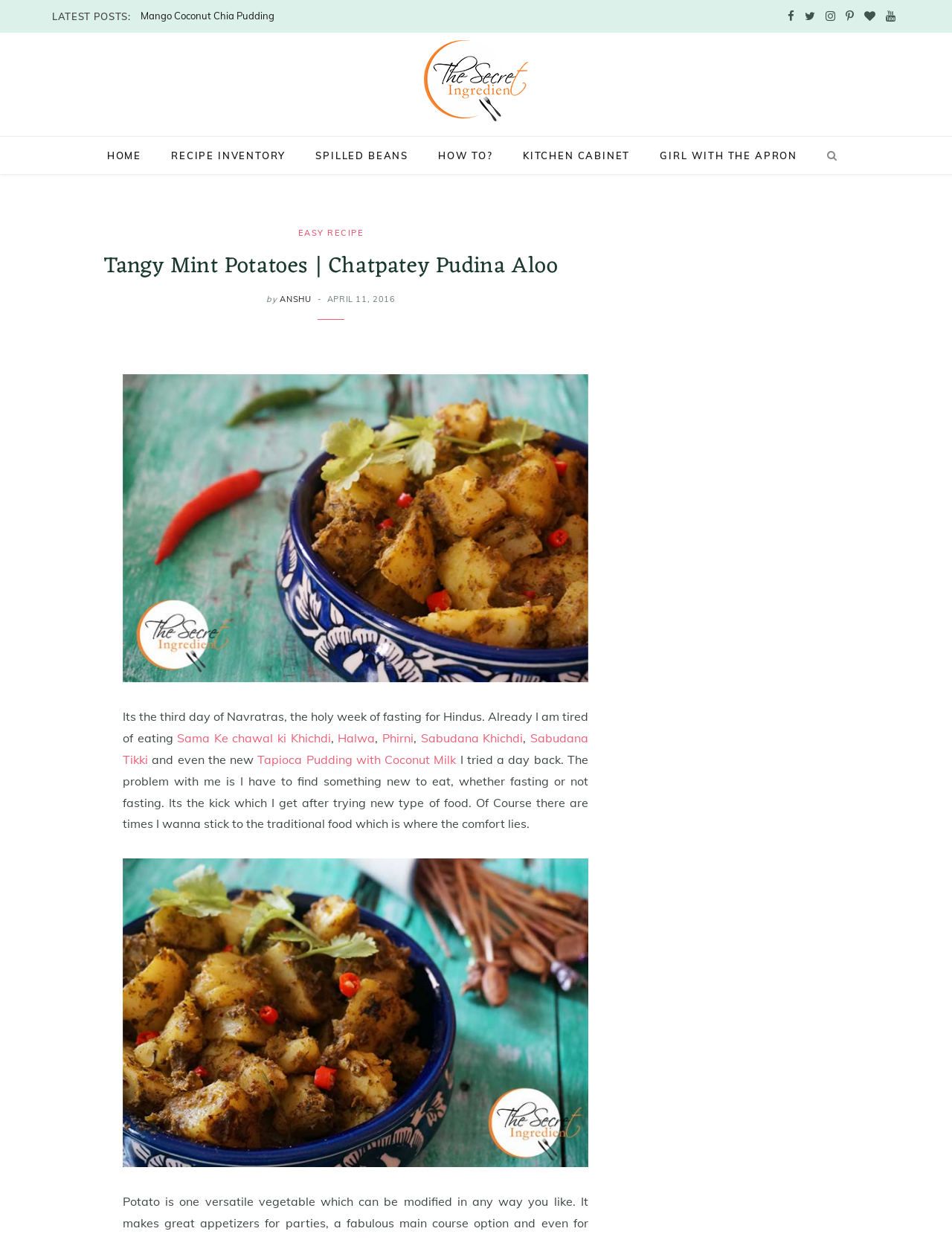Locate the bounding box coordinates of the element I should click to achieve the following instruction: "Visit the 'Mango Coconut Chia Pudding' recipe".

[0.148, 0.008, 0.296, 0.018]